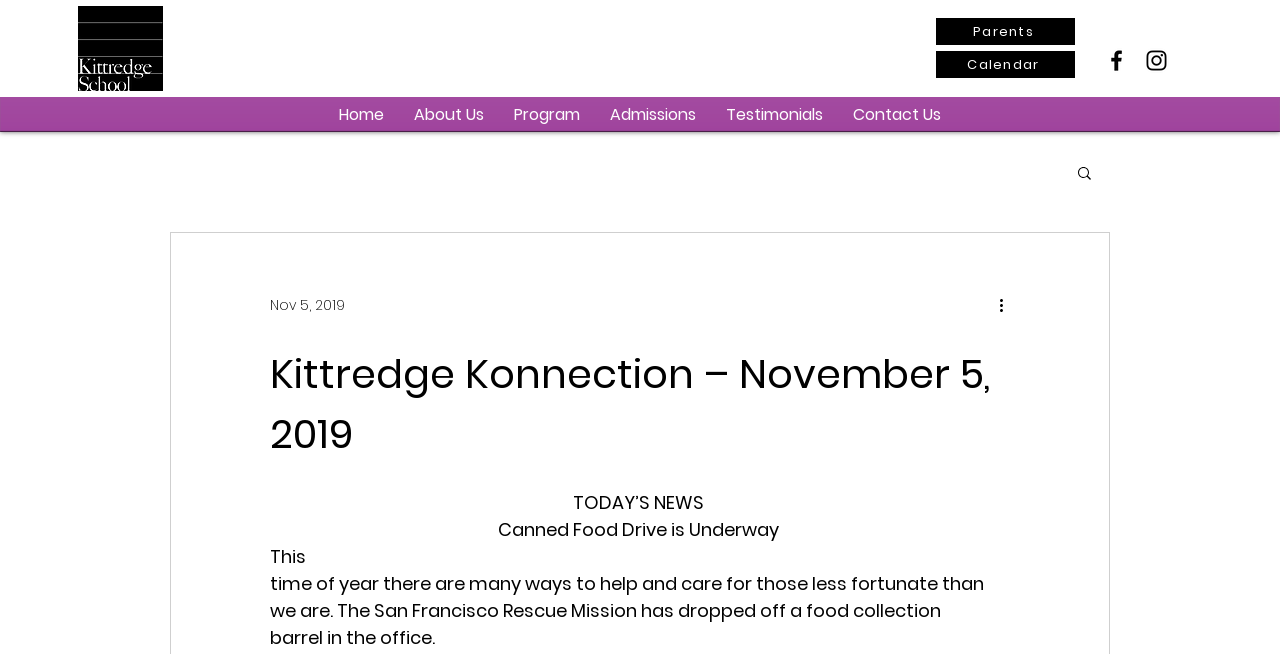By analyzing the image, answer the following question with a detailed response: What is the purpose of the barrel in the office?

The purpose of the barrel can be found in the main content section of the webpage. The text 'The San Francisco Rescue Mission has dropped off a food collection barrel in the office.' suggests that the barrel is for collecting food.